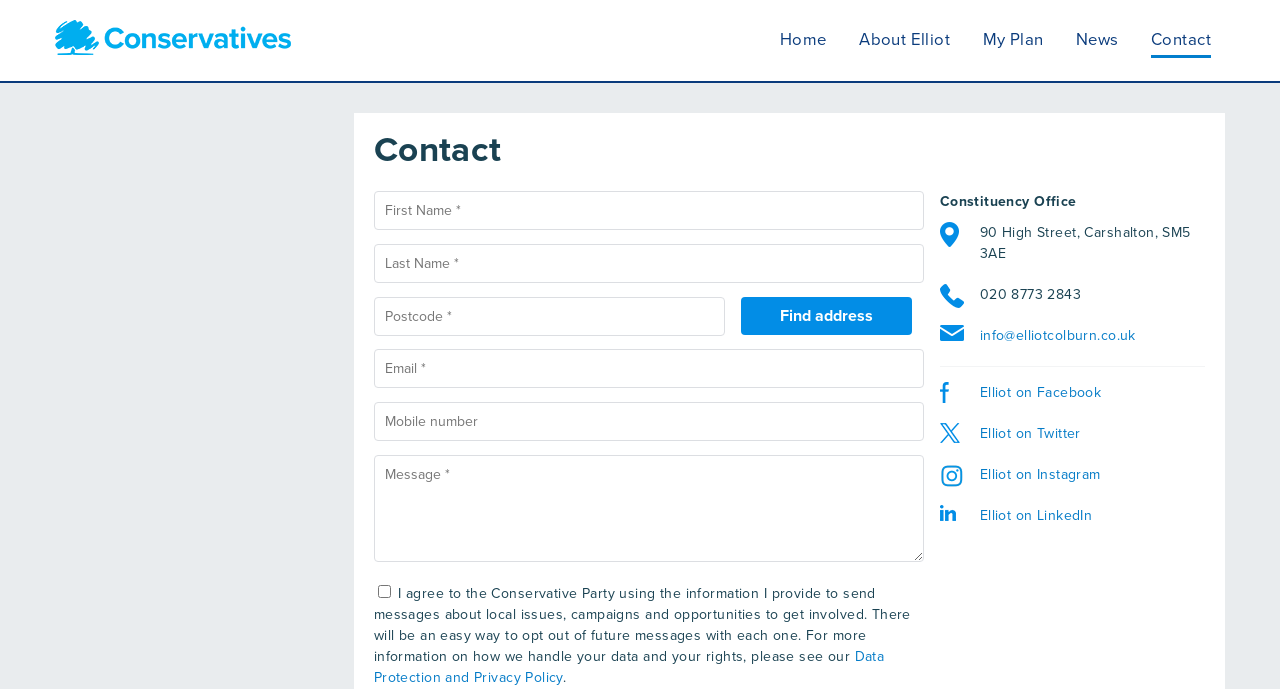How many input fields are required on the contact form?
Answer with a single word or short phrase according to what you see in the image.

6